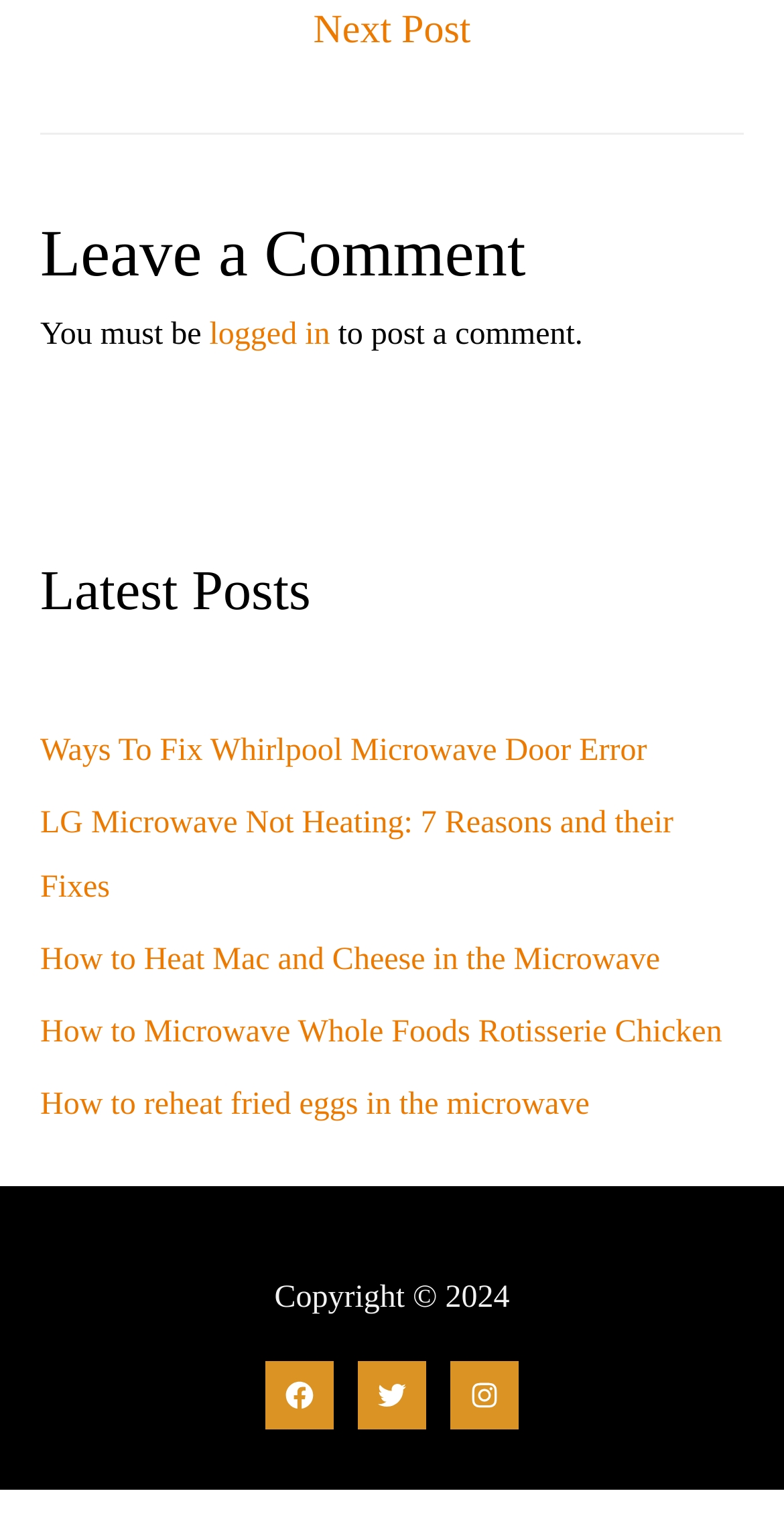How many social media links are at the bottom of the page?
Look at the image and respond with a one-word or short phrase answer.

3